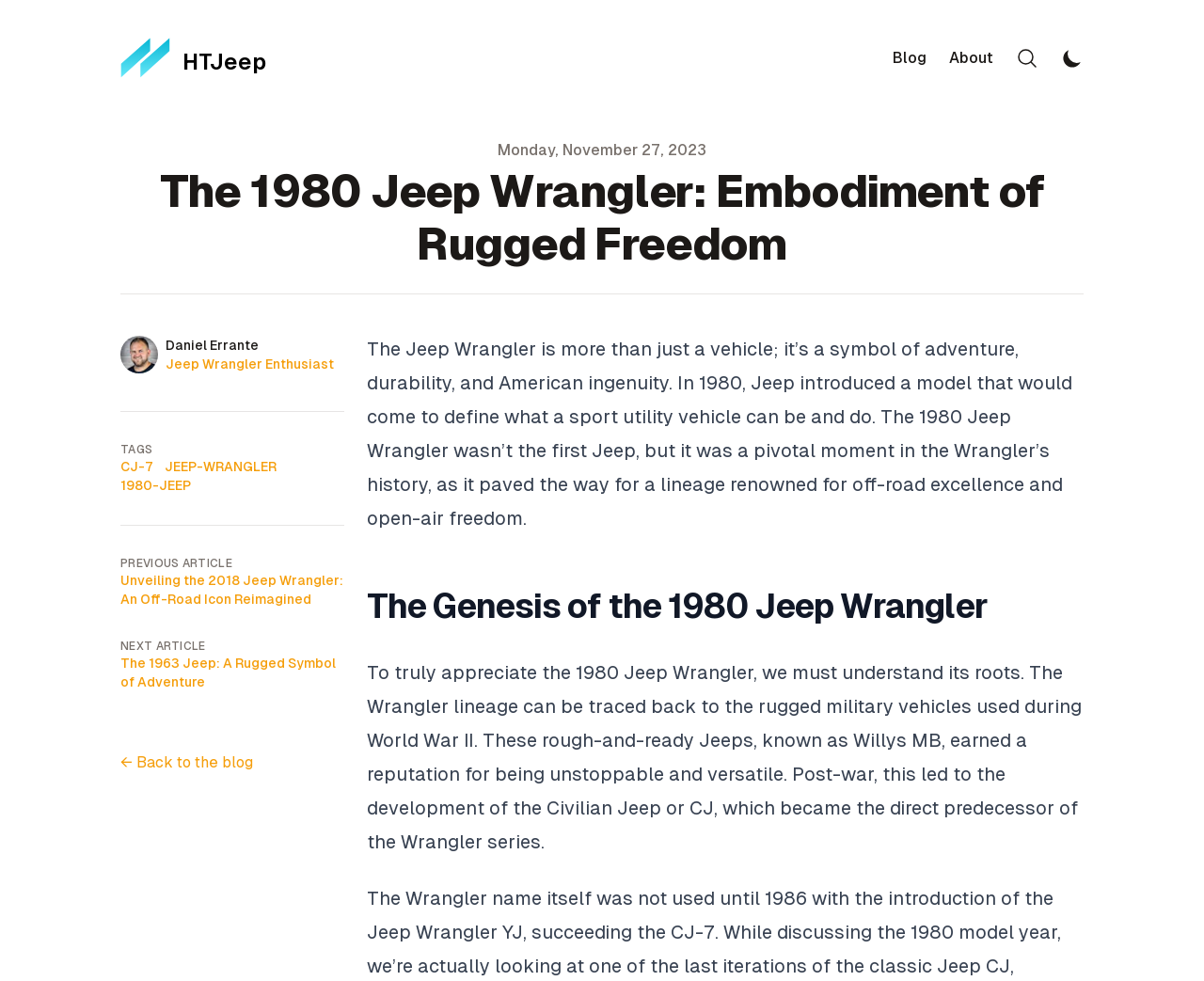Find and specify the bounding box coordinates that correspond to the clickable region for the instruction: "Toggle Dark Mode".

[0.881, 0.048, 0.9, 0.071]